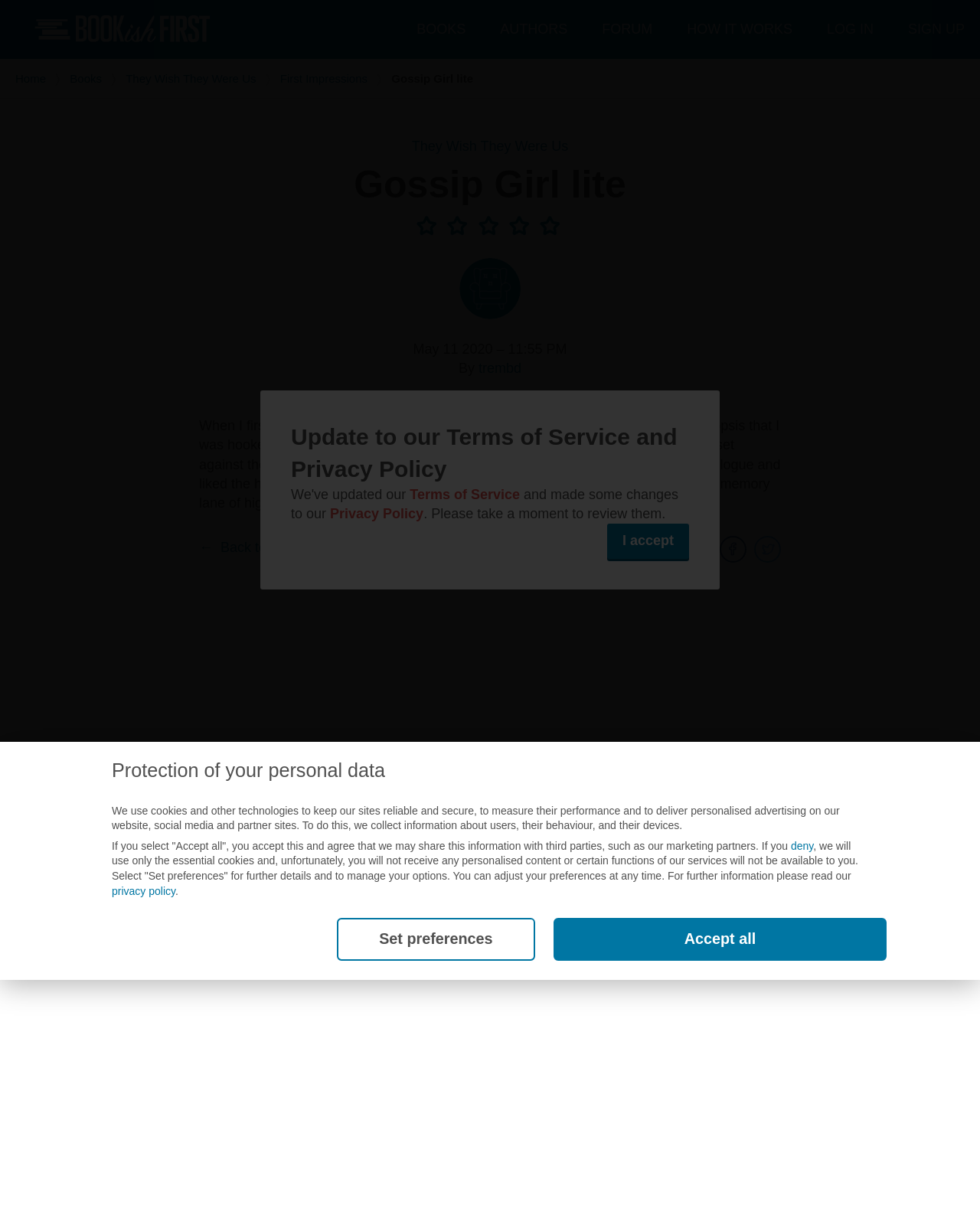What social media platforms can users follow BookishFirst on?
Using the image as a reference, answer the question in detail.

The social media links can be found in the footer section of the webpage, which includes links to follow BookishFirst on Facebook, Twitter, Instagram, and Pinterest.